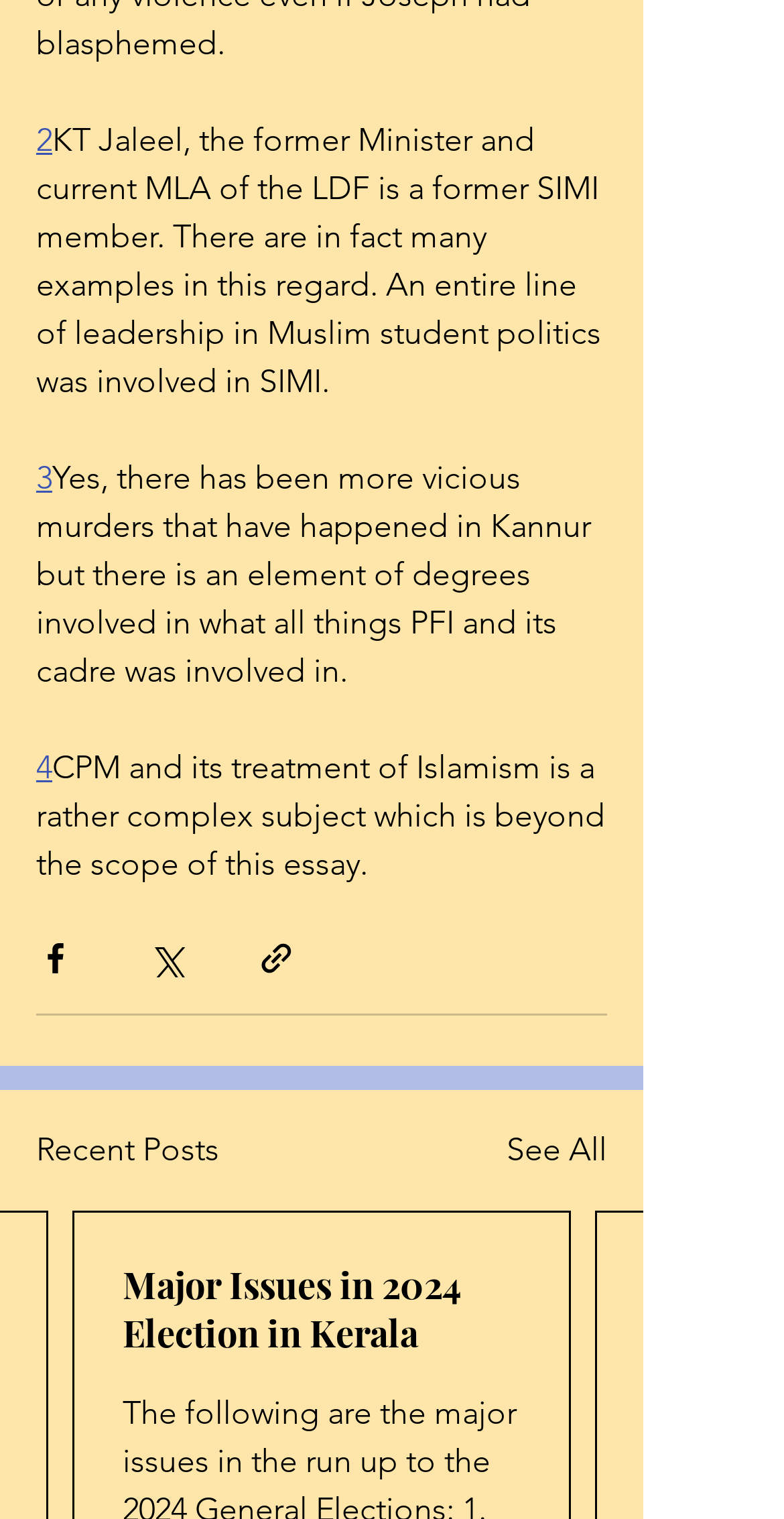Please provide a comprehensive answer to the question below using the information from the image: How many links are present in the webpage?

There are five links present in the webpage, which are '2', '3', '4', 'See All', and 'Major Issues in 2024 Election in Kerala'.